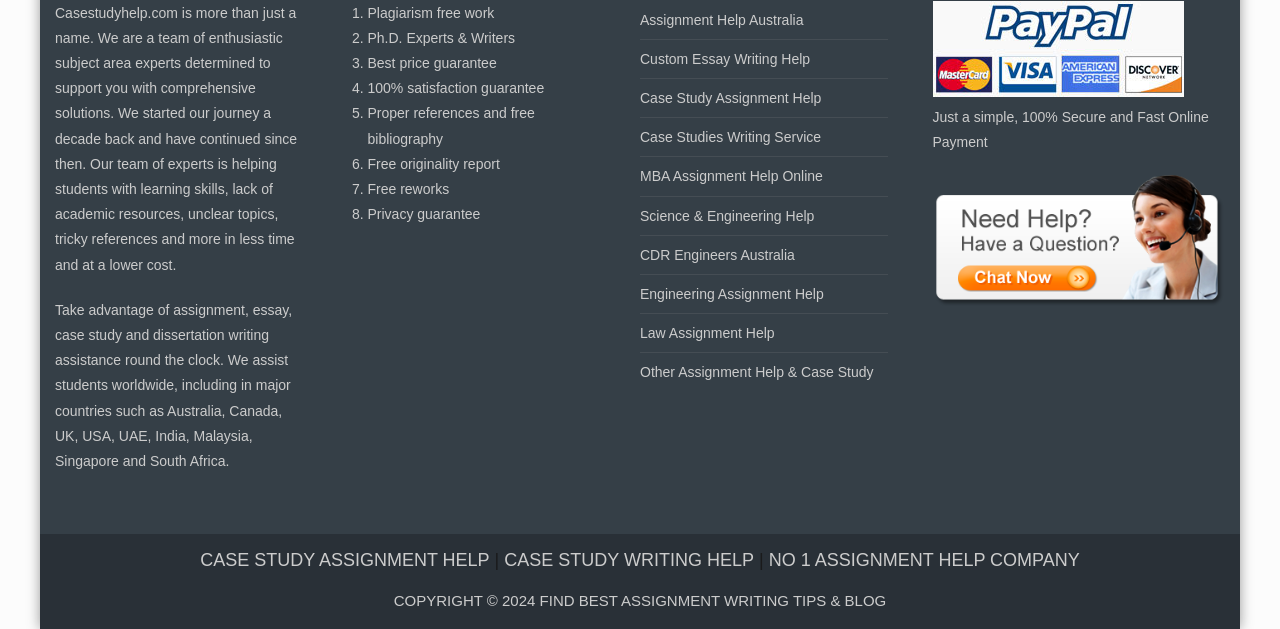What is the copyright year of Casestudyhelp.com?
Please respond to the question with as much detail as possible.

The webpage displays the copyright information, which indicates that the copyright year of Casestudyhelp.com is 2024.